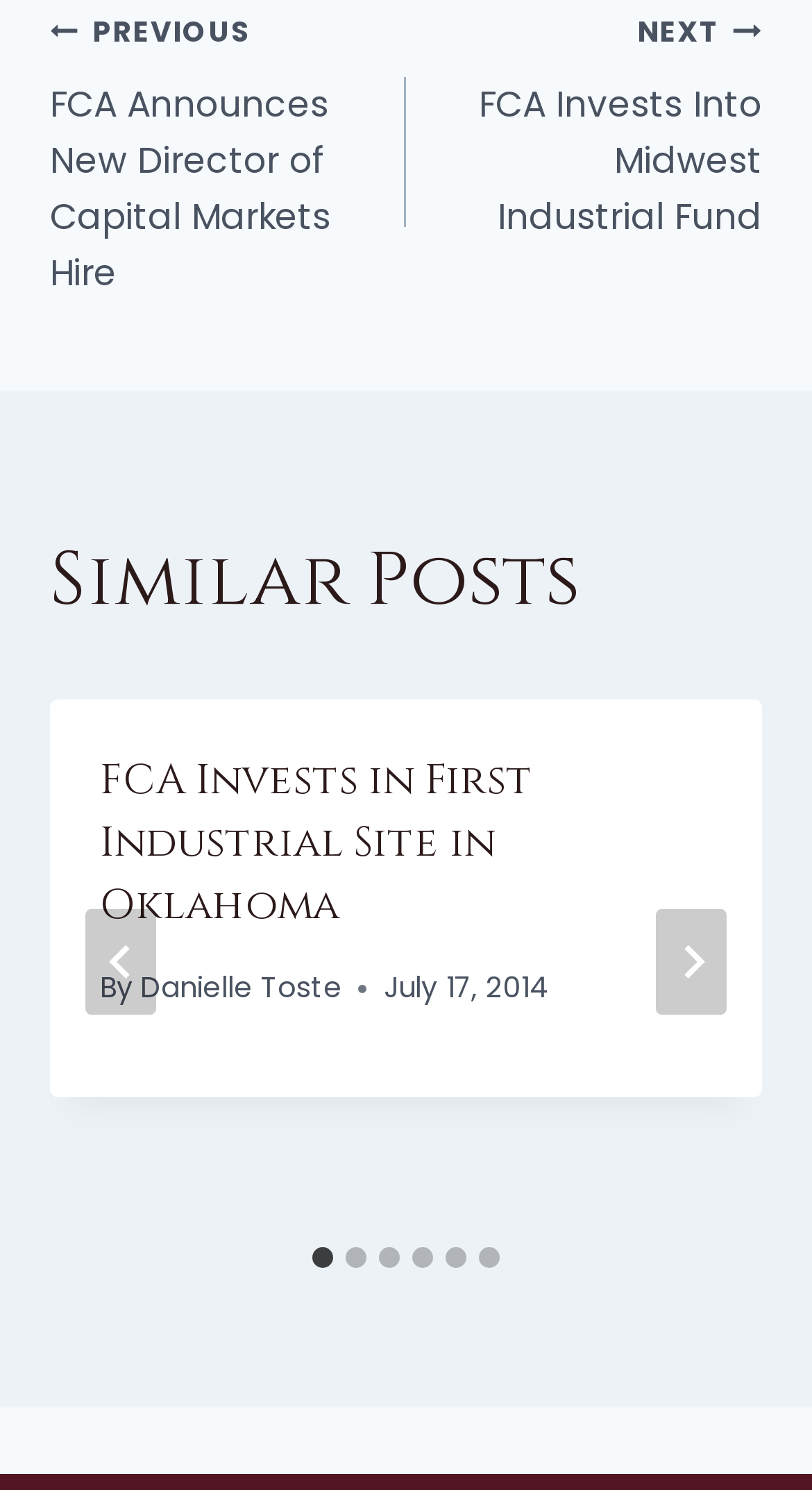Give a short answer using one word or phrase for the question:
How many slides are there in the post?

6